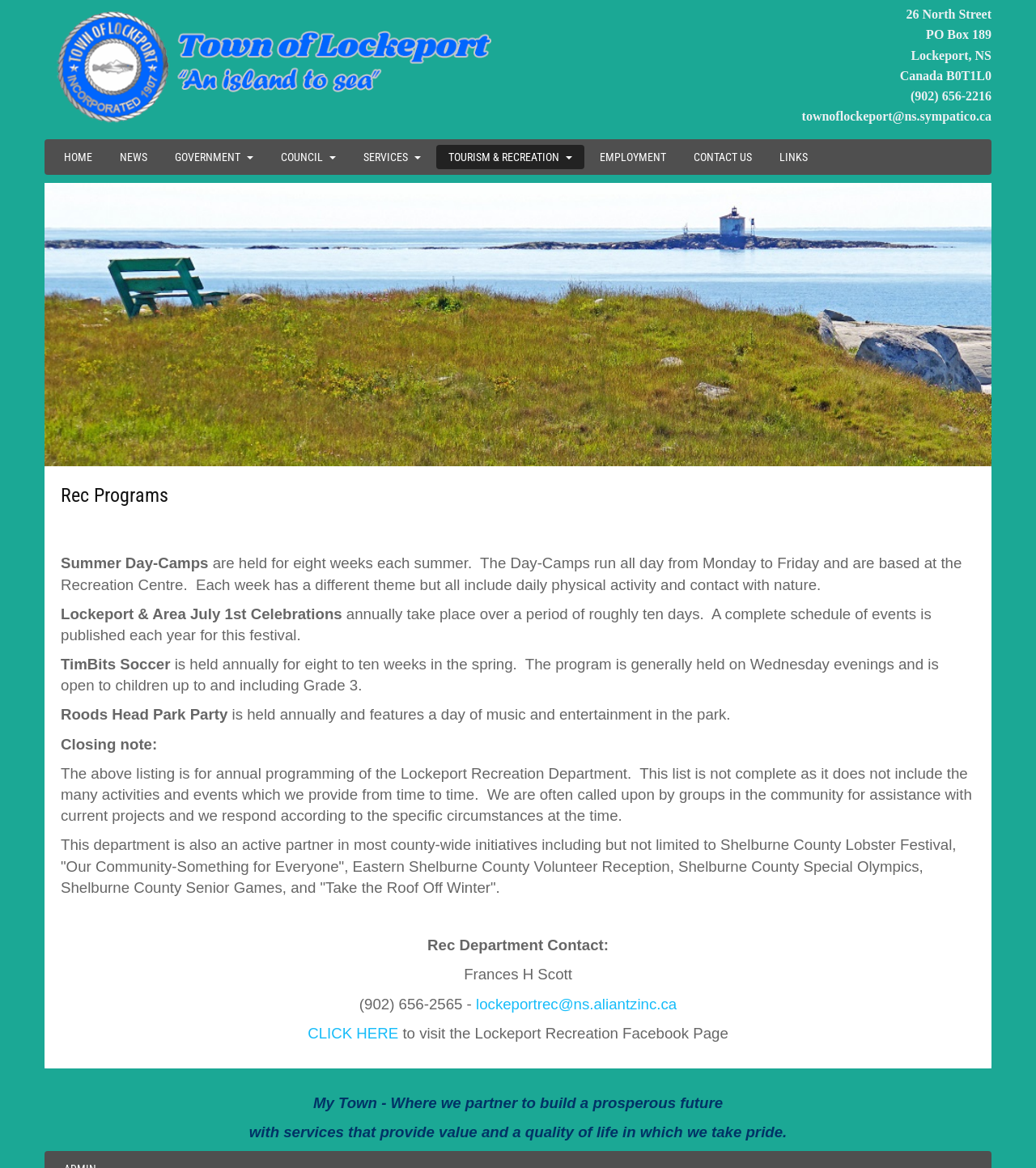Provide a brief response to the question below using one word or phrase:
What is the address of the Town of Lockeport?

26 North Street, PO Box 189